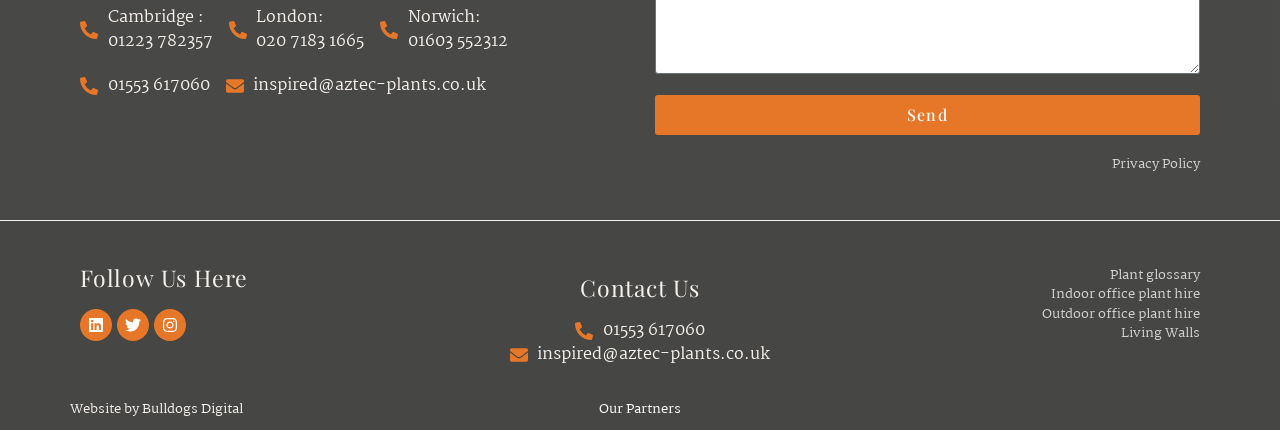What is the purpose of the 'Send' button?
Relying on the image, give a concise answer in one word or a brief phrase.

To send a message